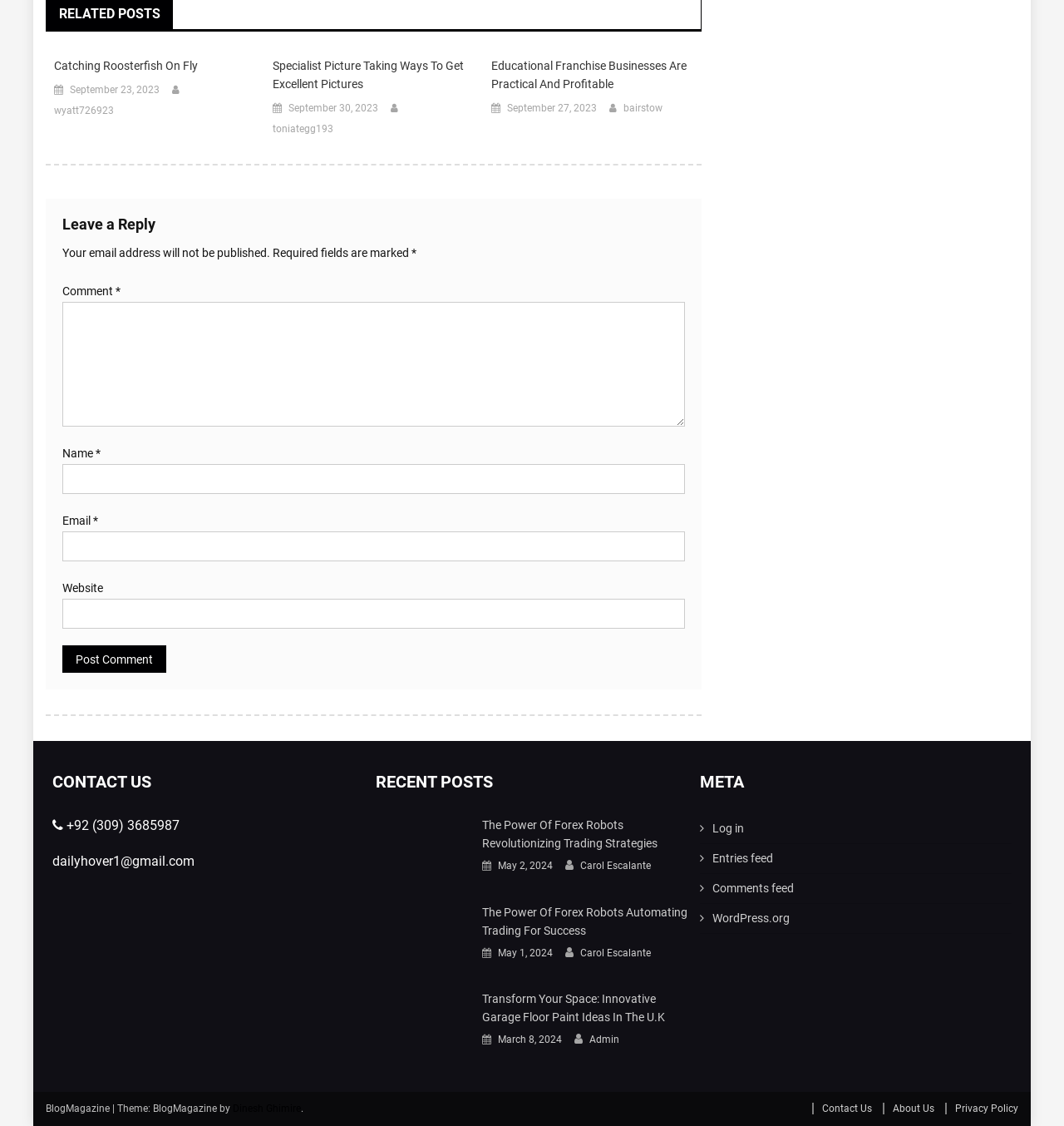What is the purpose of the comment section?
Answer the question in as much detail as possible.

Based on the webpage structure, the comment section is located at the bottom of the page, and it contains fields for name, email, website, and comment. The presence of a 'Post Comment' button suggests that users can submit their comments, which implies that the purpose of the comment section is to allow users to leave a reply.